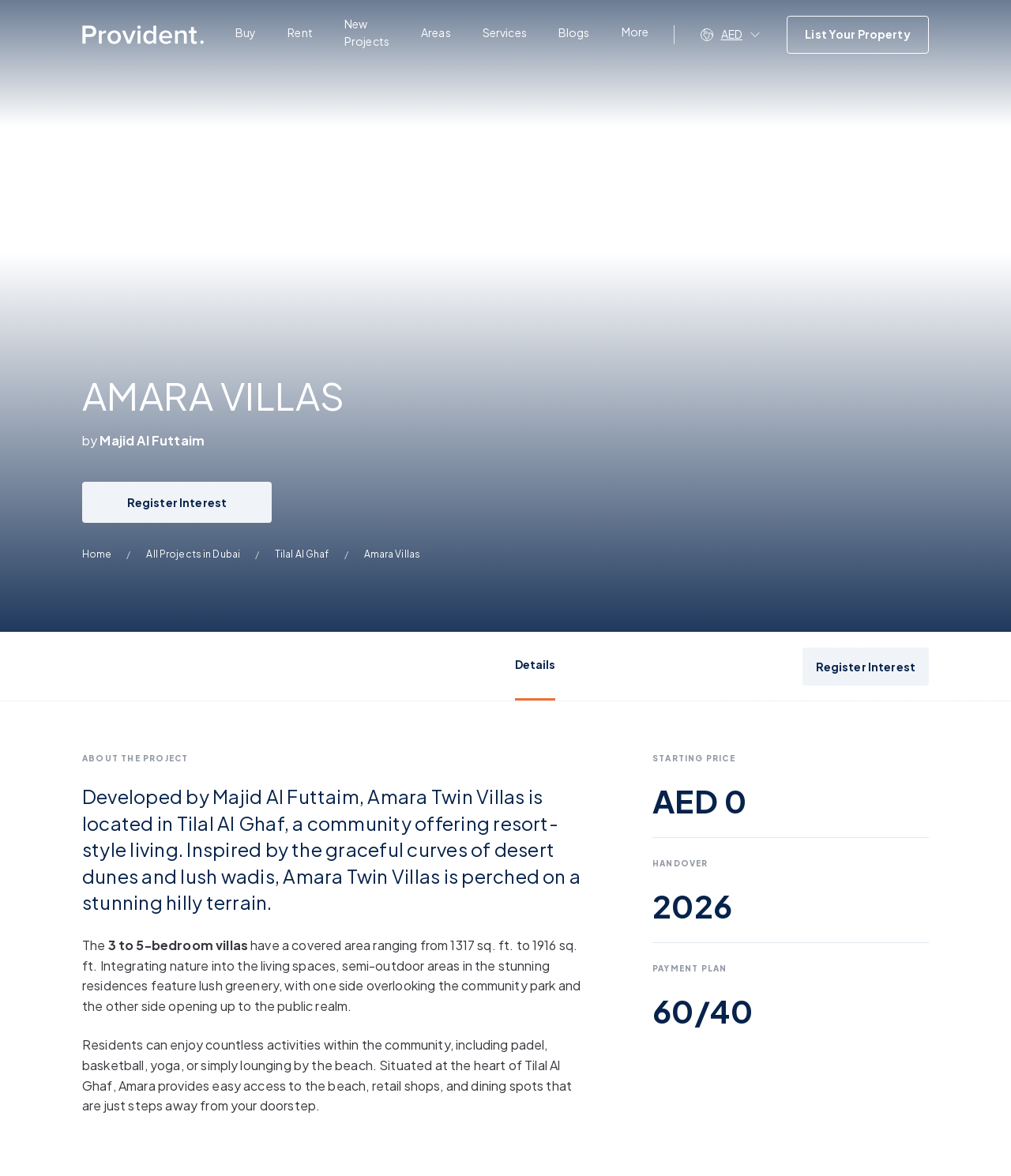Highlight the bounding box coordinates of the region I should click on to meet the following instruction: "Share on Facebook".

None